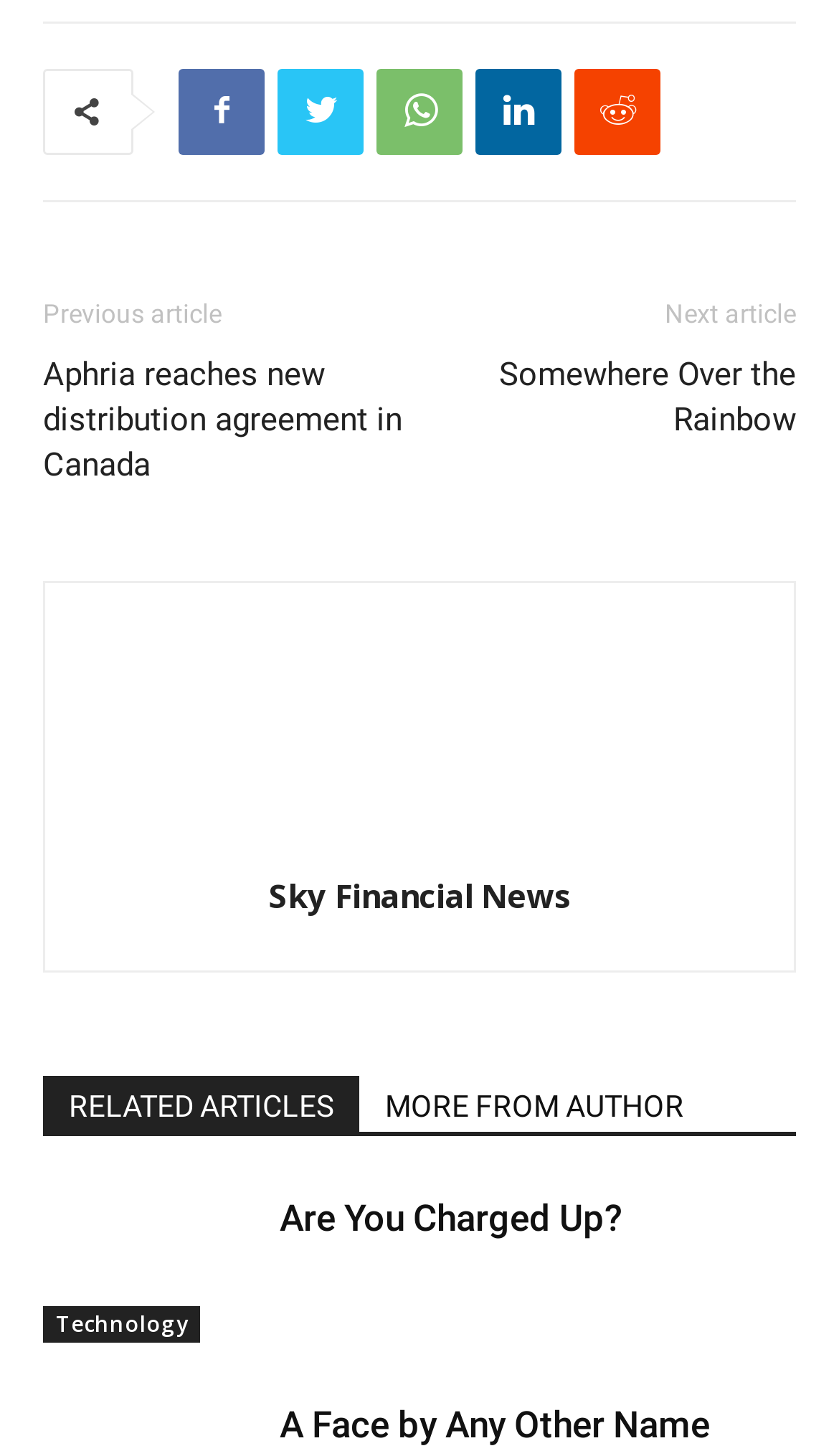Provide the bounding box coordinates of the area you need to click to execute the following instruction: "Click the previous article link".

[0.051, 0.205, 0.264, 0.226]